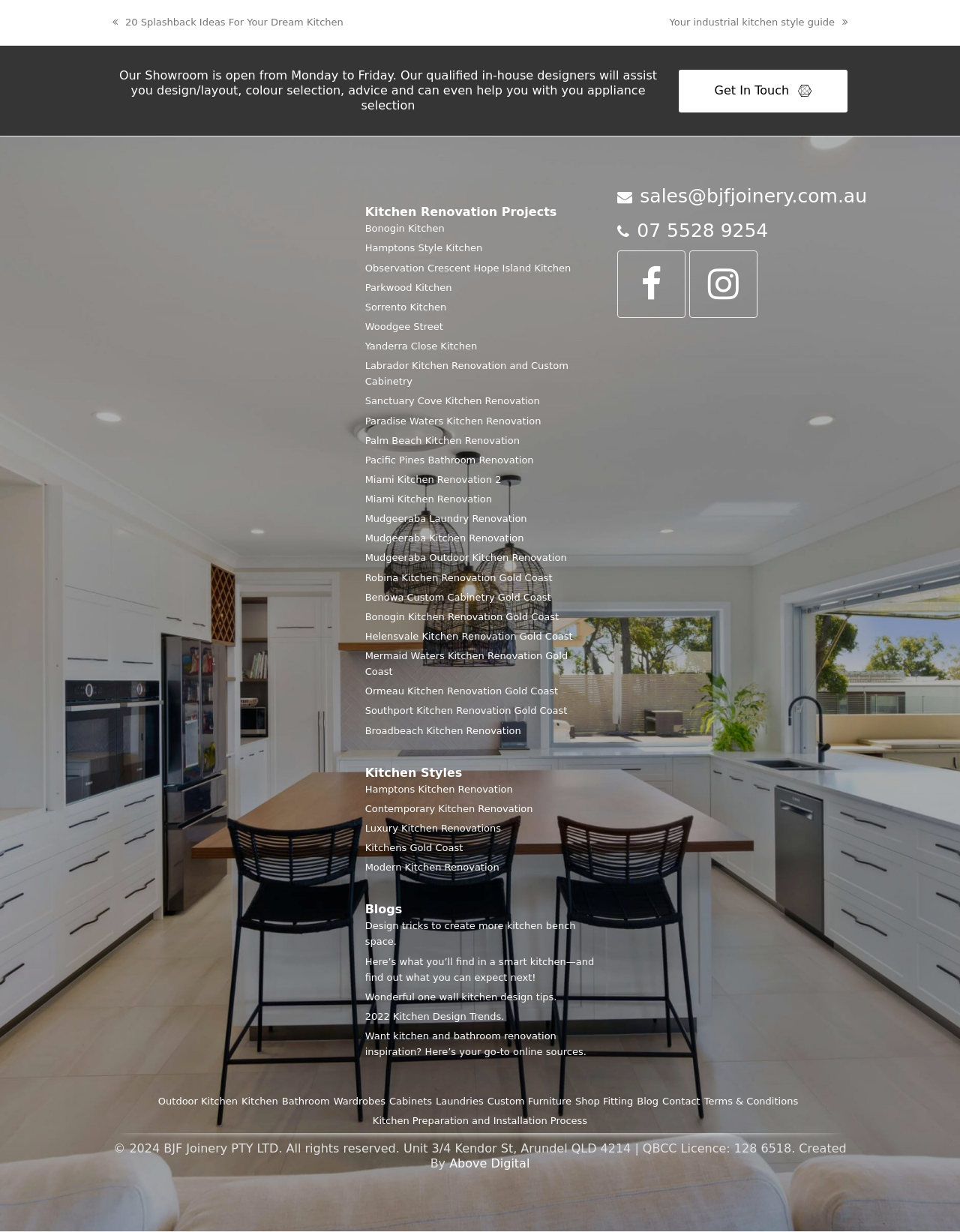Please determine the bounding box of the UI element that matches this description: Pacific Pines Bathroom Renovation. The coordinates should be given as (top-left x, top-left y, bottom-right x, bottom-right y), with all values between 0 and 1.

[0.38, 0.367, 0.556, 0.38]